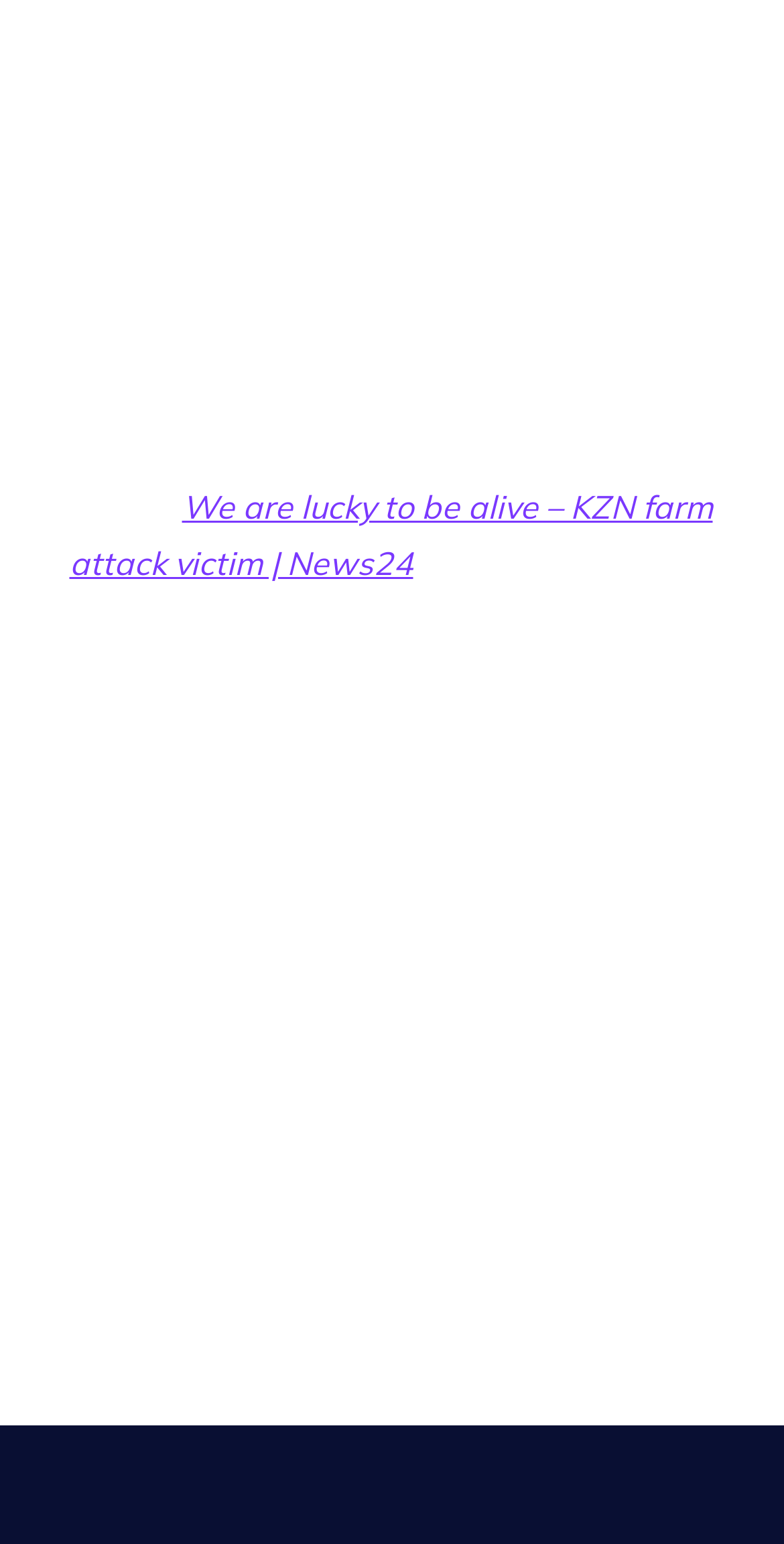From the image, can you give a detailed response to the question below:
What is the date of the article?

The webpage lists the date 'September 3, 2015' as one of the links, which suggests that it is the date of the article.